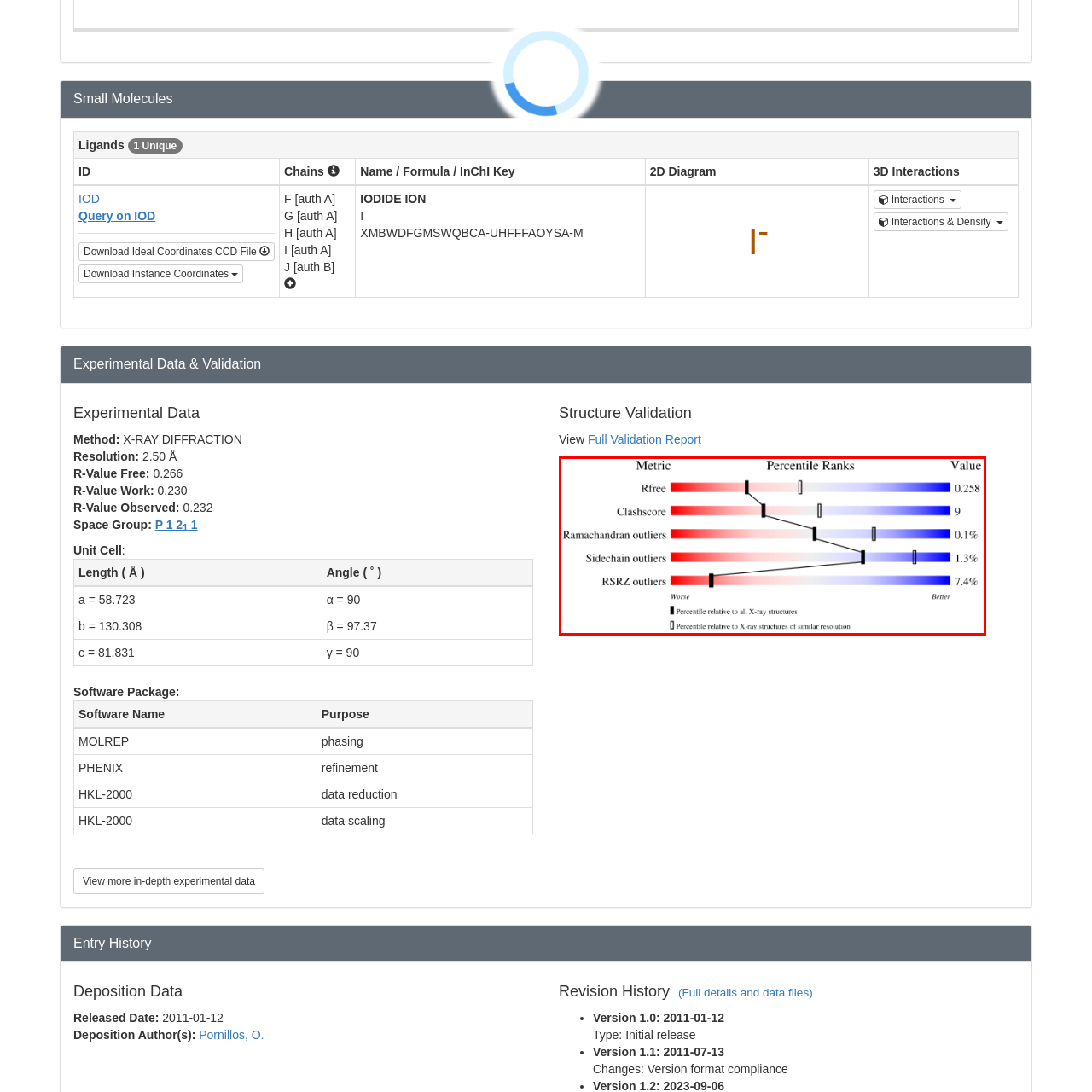Provide a detailed narrative of the image inside the red-bordered section.

The image depicts a detailed graphical representation of various metrics used to evaluate the quality of X-ray crystallography data. Each metric is aligned on the left, including Rfree, Clashscore, Ramachandran outliers, Sidechain outliers, and RSRZ outliers. 

Adjoining each metric, a horizontal bar illustrates the corresponding percentile ranks, transitioning from red to blue, which indicates performance levels, with red representing poorer outcomes and blue indicating better results. The accompanying numerical values highlight specific quality scores, such as Rfree at 0.258 and Clashscore at 9.

Additionally, small vertical bars along the horizontal metrics convey percentile rankings relative to all X-ray structures (in black) and those of similar resolution (in gray), providing nuanced insights into how each metric stands in broader contexts. The overall design enables quick visual assessment of crystallography data quality, helping researchers gauge the structural validity and reliability of their findings.